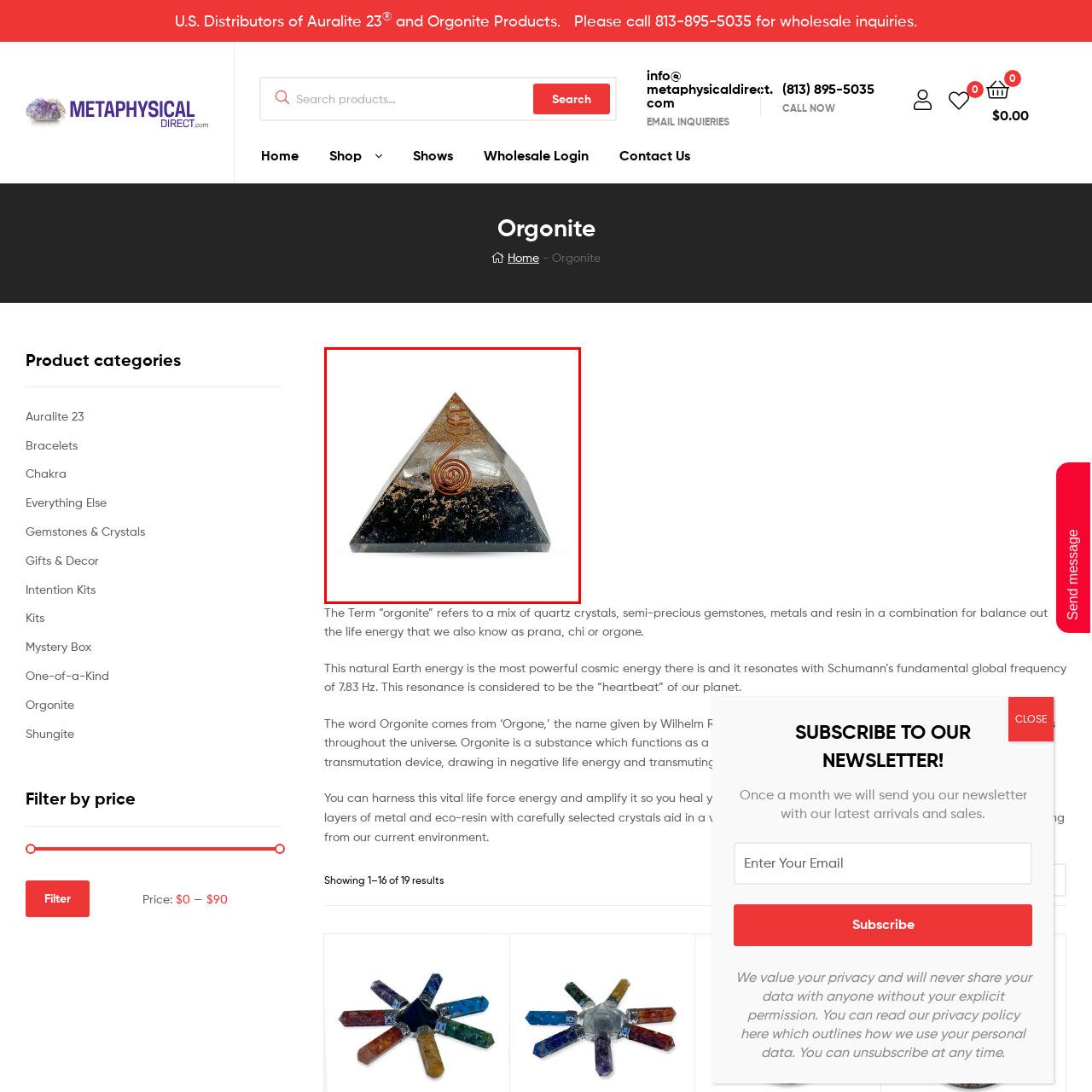Focus on the portion of the image highlighted in red and deliver a detailed explanation for the following question: What is the purpose of the pyramid?

The caption states that 'the overall construction of this orgonite piece suggests its purpose as a powerful energy transmutation tool, aiming to transform negative energy into positive vibrations within any space', which implies that the pyramid is designed to transmute energy.